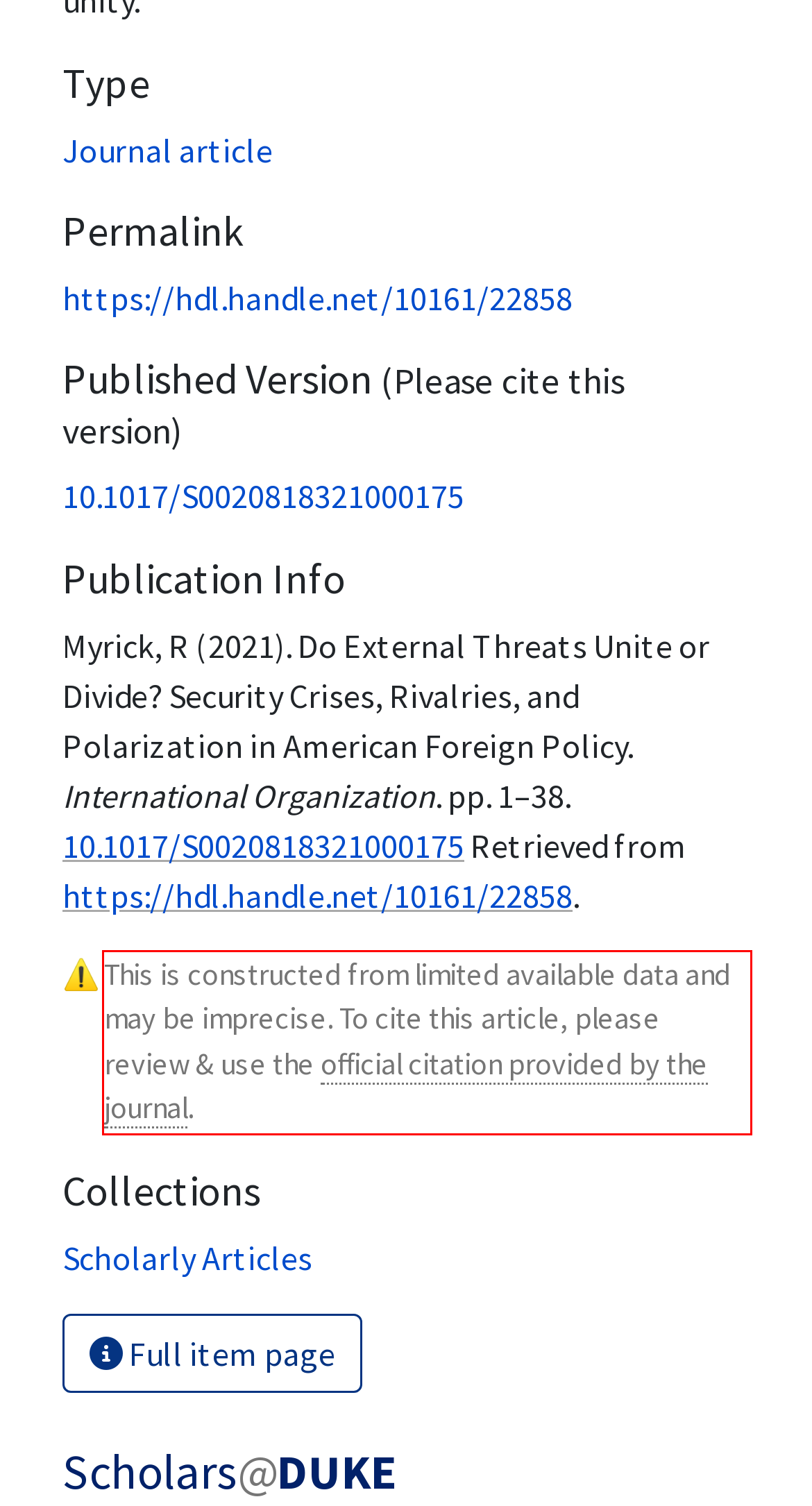Look at the webpage screenshot and recognize the text inside the red bounding box.

This is constructed from limited available data and may be imprecise. To cite this article, please review & use the official citation provided by the journal.